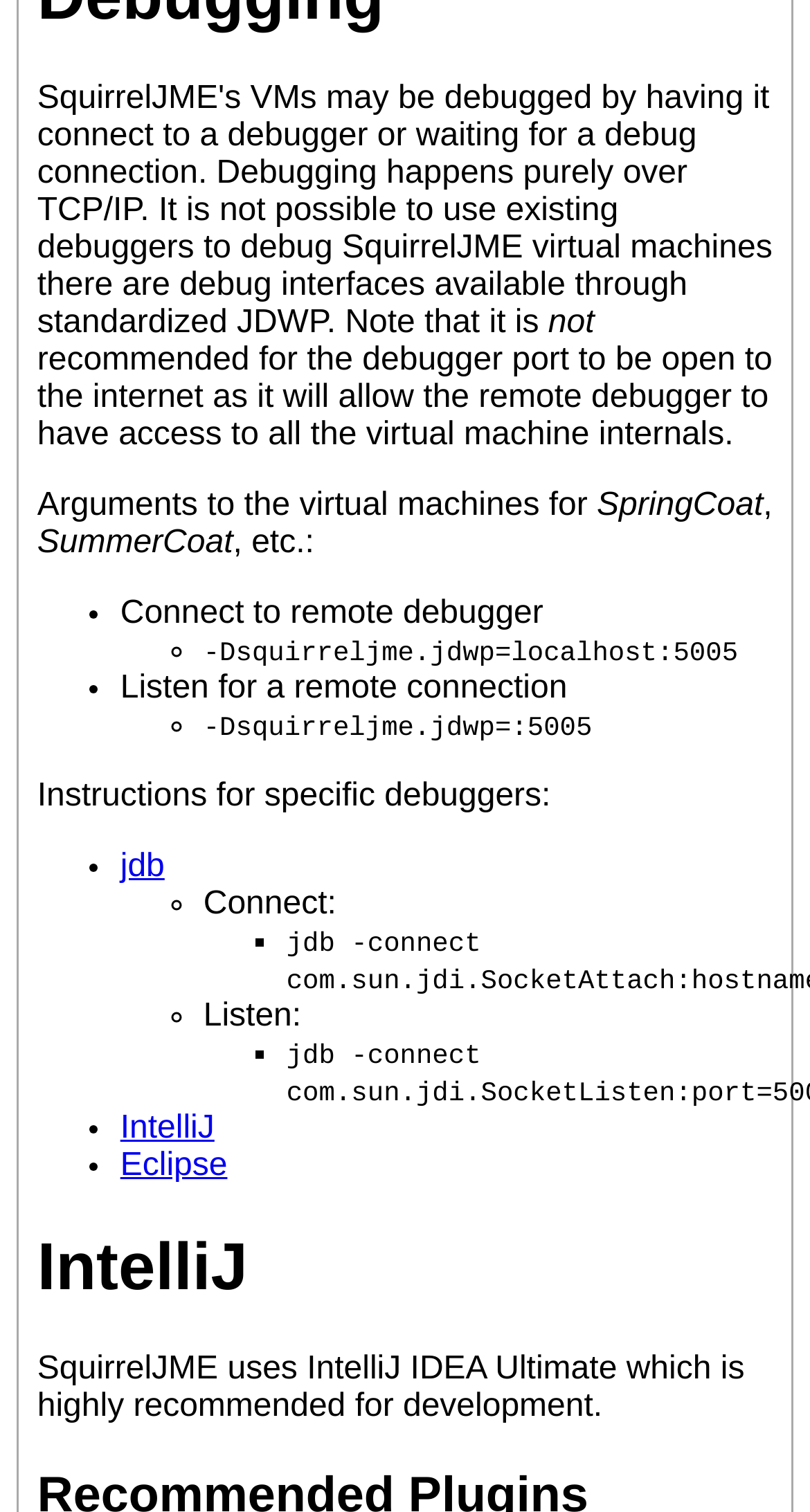What are the two options for connecting to a remote debugger?
Please provide a comprehensive answer based on the visual information in the image.

The webpage lists two options for connecting to a remote debugger: 'Connect to remote debugger' and 'Listen for a remote connection', which are mentioned in the instructions for specific debuggers.